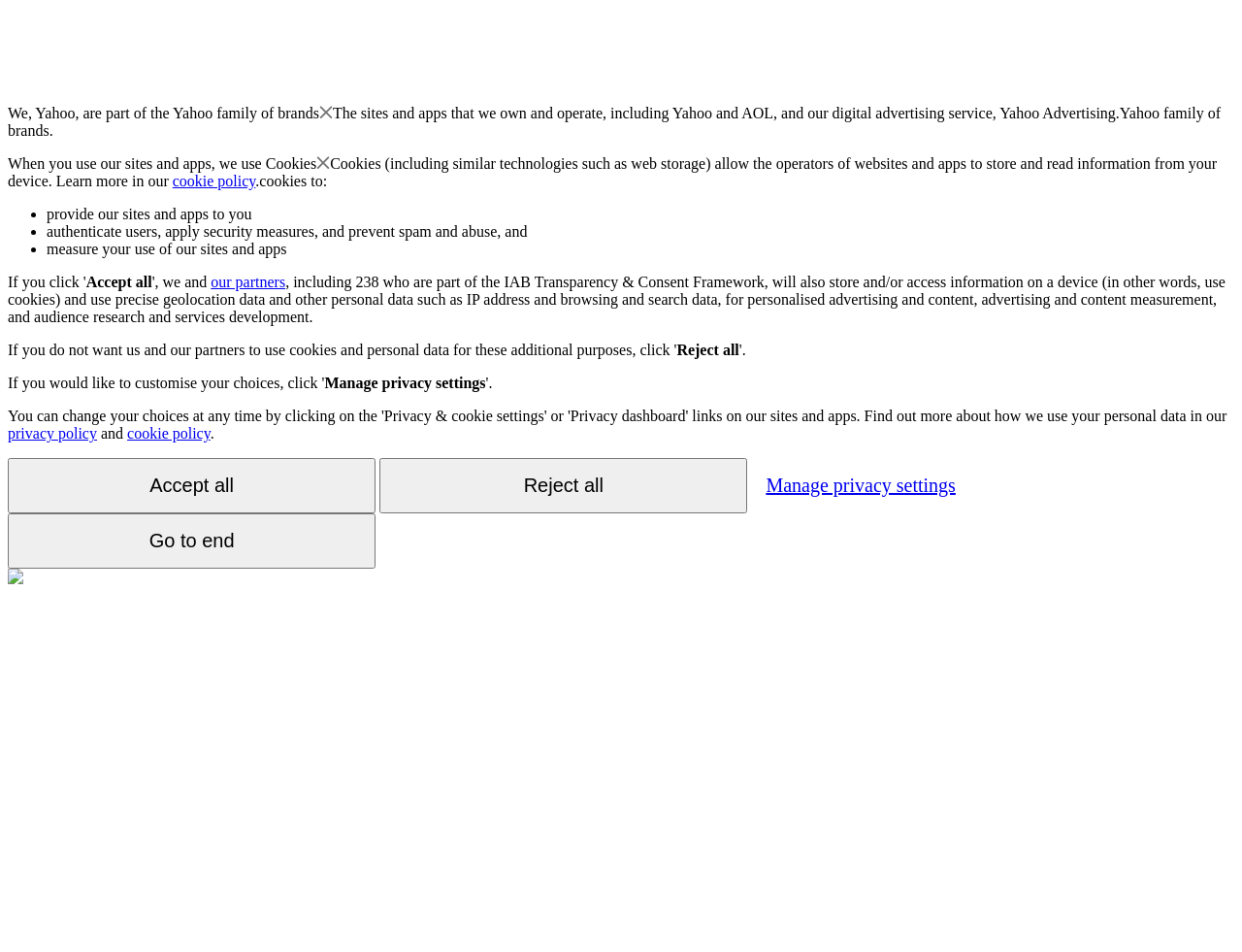What is the relationship between Yahoo and AOL?
Carefully analyze the image and provide a thorough answer to the question.

According to the webpage, Yahoo and AOL are both part of the Yahoo family of brands, and are owned and operated by the same entity. This is mentioned in the introductory text that describes the Yahoo family of brands.